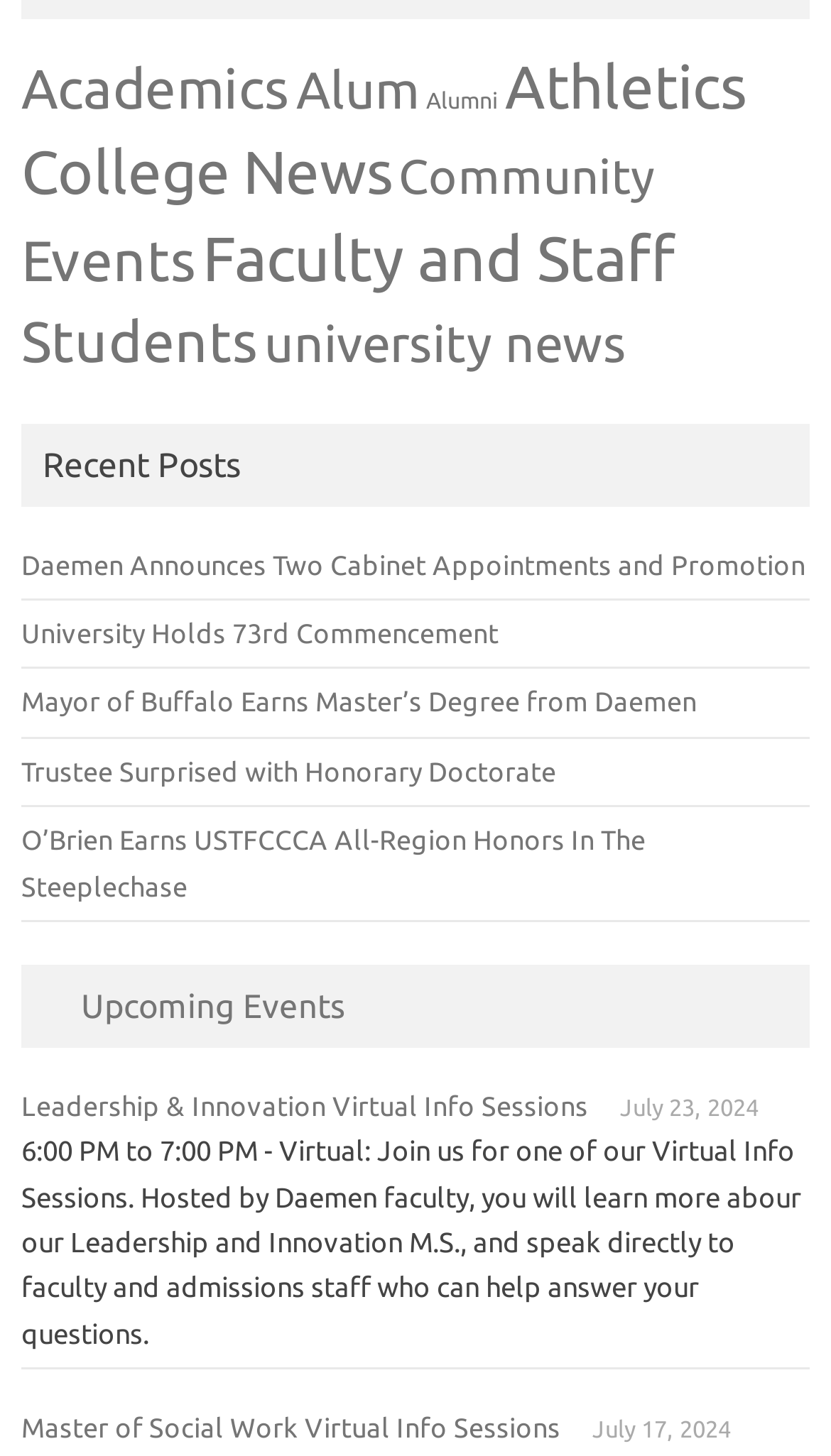Locate the bounding box coordinates of the area you need to click to fulfill this instruction: 'Explore university news'. The coordinates must be in the form of four float numbers ranging from 0 to 1: [left, top, right, bottom].

[0.026, 0.212, 0.31, 0.255]